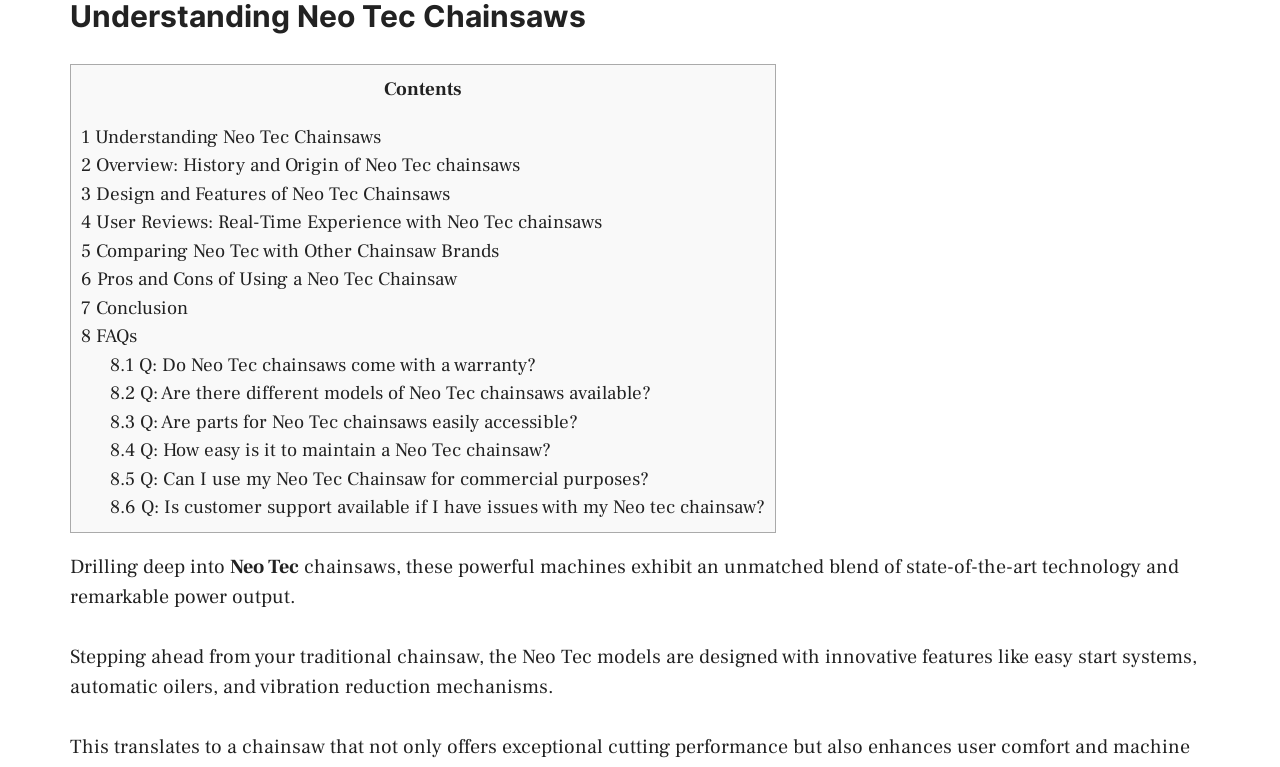Can you find the bounding box coordinates for the UI element given this description: "1 Understanding Neo Tec Chainsaws"? Provide the coordinates as four float numbers between 0 and 1: [left, top, right, bottom].

[0.063, 0.162, 0.298, 0.194]